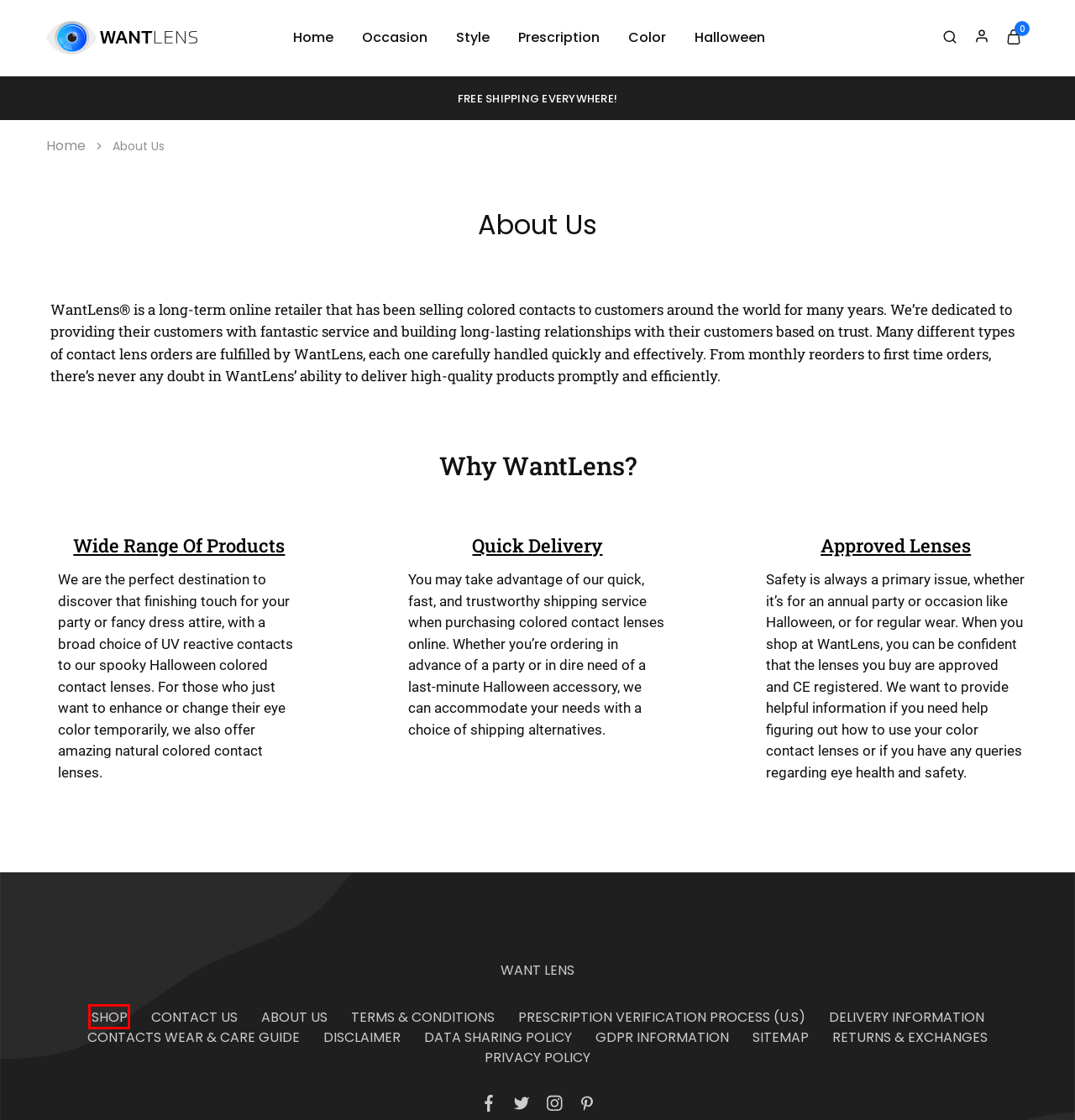Observe the provided screenshot of a webpage that has a red rectangle bounding box. Determine the webpage description that best matches the new webpage after clicking the element inside the red bounding box. Here are the candidates:
A. RETURNS & EXCHANGES - WantLens®
B. Prescription Contact Lenses - WantLens®
C. TERMS & CONDITIONS - WantLens®
D. Shop Colored Contact Lenses - WantLens
E. Shop - WantLens®
F. PRIVACY POLICY - WantLens®
G. Occasion - WantLens®
H. Color Contact Lenses - WantLens®

E